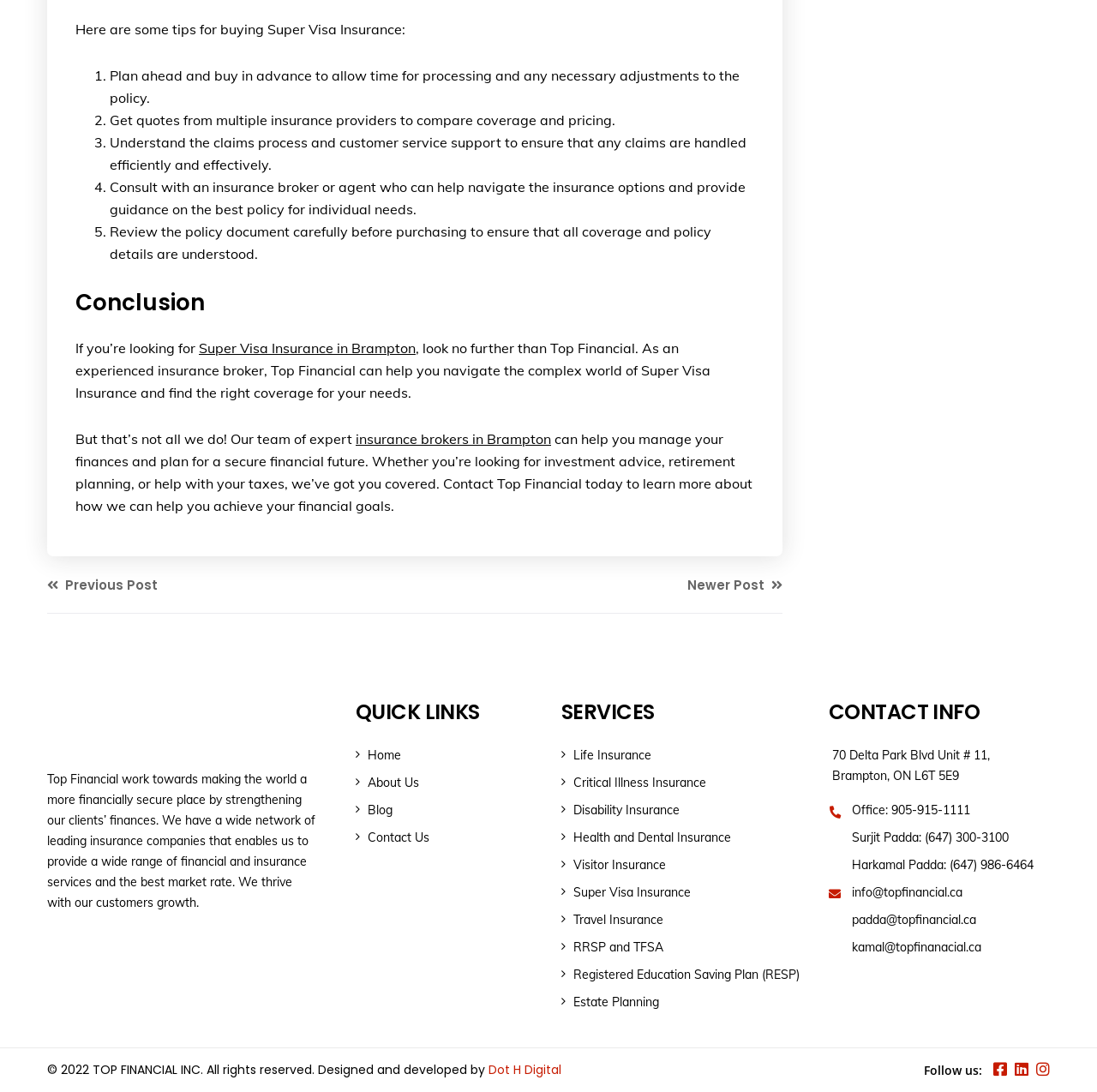Provide the bounding box coordinates of the UI element that matches the description: "Event Reports".

None